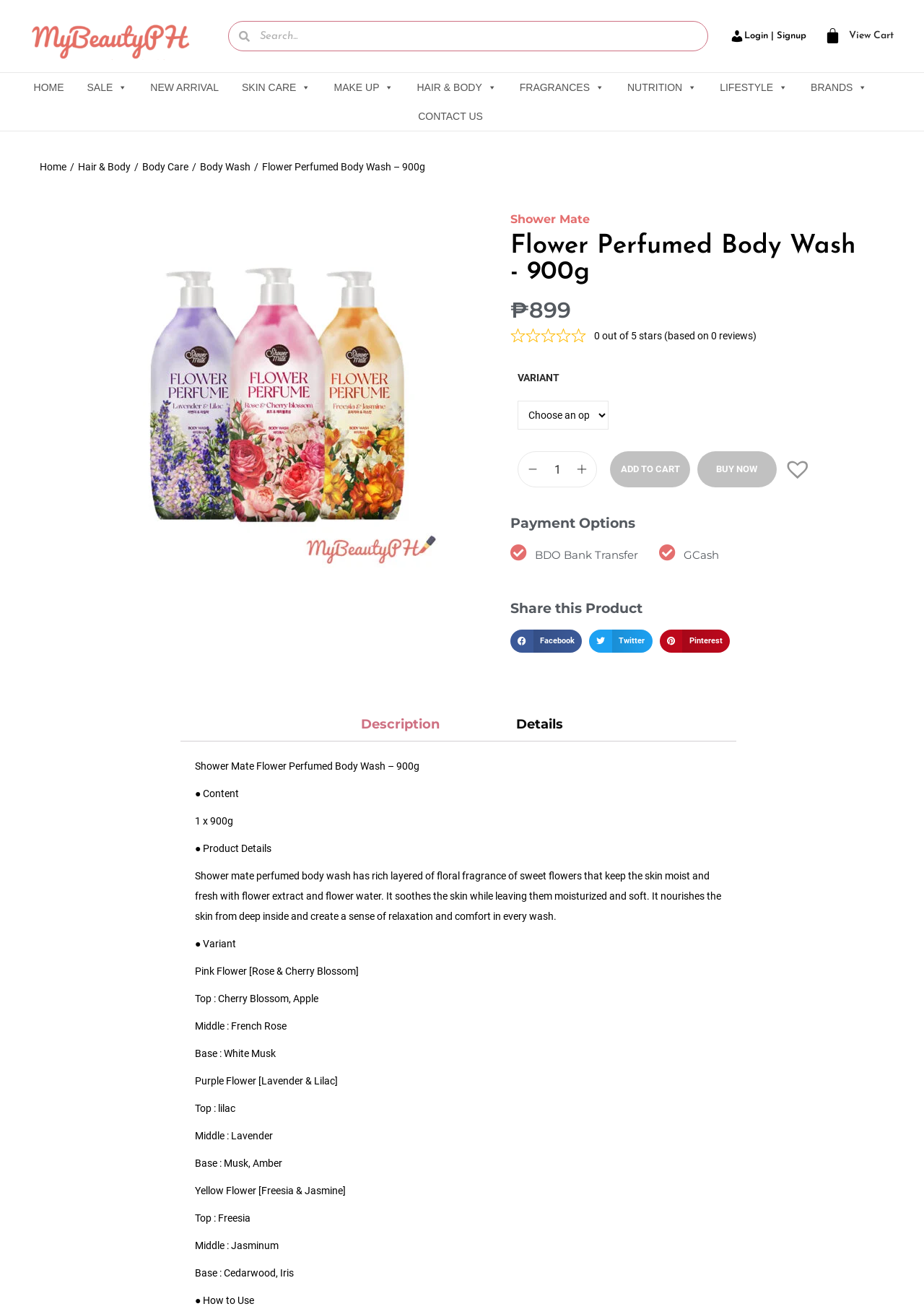What is the function of the button with the text 'ADD TO CART'?
Provide a concise answer using a single word or phrase based on the image.

Add product to cart